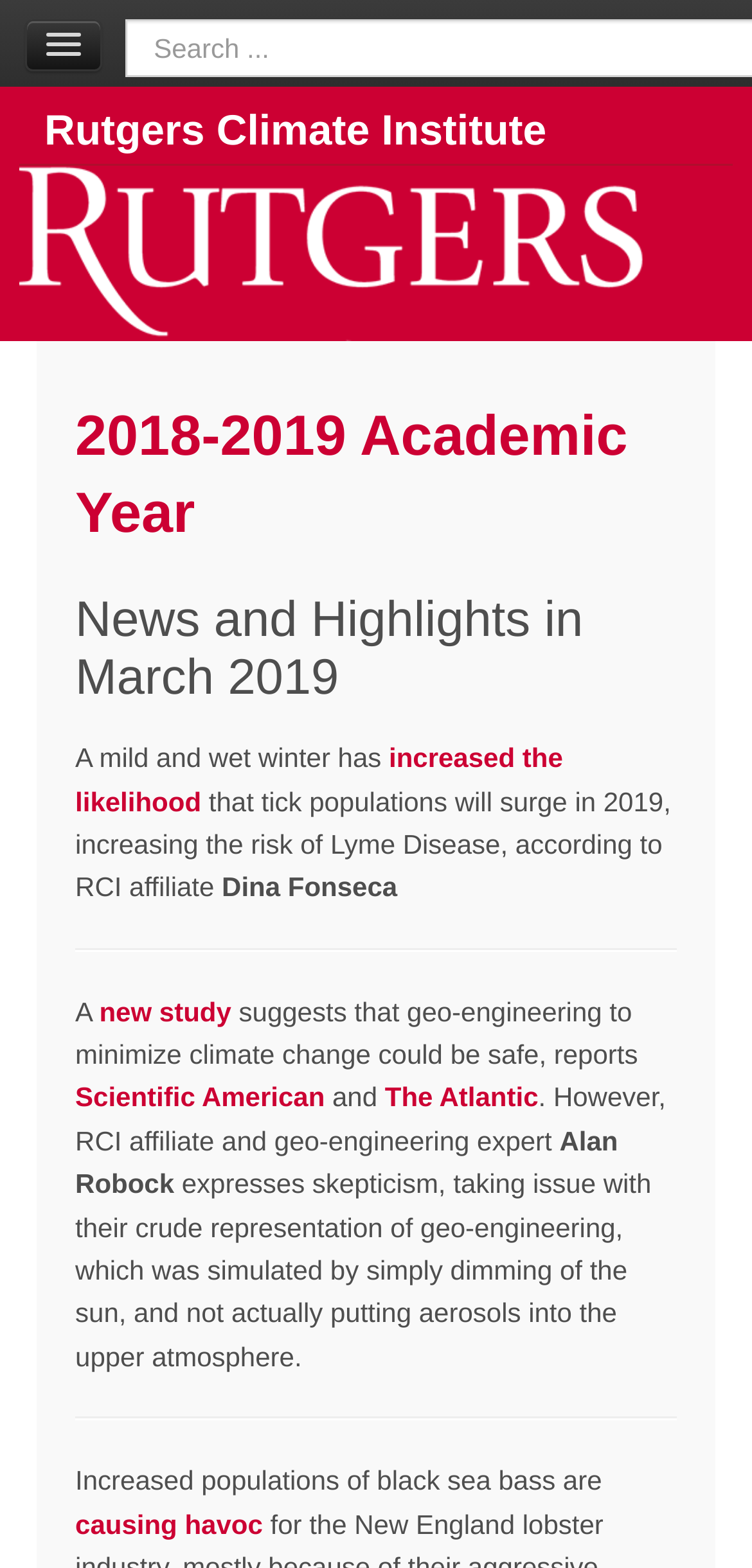Create an elaborate caption for the webpage.

The webpage is about the Rutgers Climate Institute, featuring news and highlights from March 2019. At the top, there is a search bar with a placeholder text "Search..." and a Rutgers Climate Institute heading. Below the heading, there is a Rutgers Mobile Banner image that spans almost the entire width of the page.

On the left side of the banner, there are two headings: "2018-2019 Academic Year" and "News and Highlights in March 2019". Below these headings, there are three news articles. The first article discusses how a mild and wet winter has increased the likelihood of tick populations surging in 2019, increasing the risk of Lyme Disease. The article cites RCI affiliate Dina Fonseca.

The second article is about a new study that suggests geo-engineering to minimize climate change could be safe, as reported by Scientific American and The Atlantic. However, RCI affiliate and geo-engineering expert Alan Robock expresses skepticism about the study's methodology.

The third article is about increased populations of black sea bass causing havoc. There are two horizontal separator lines between the articles, dividing them into distinct sections. Overall, the webpage has a total of 3 news articles, 2 headings, 1 search bar, 1 image, and 2 separator lines.